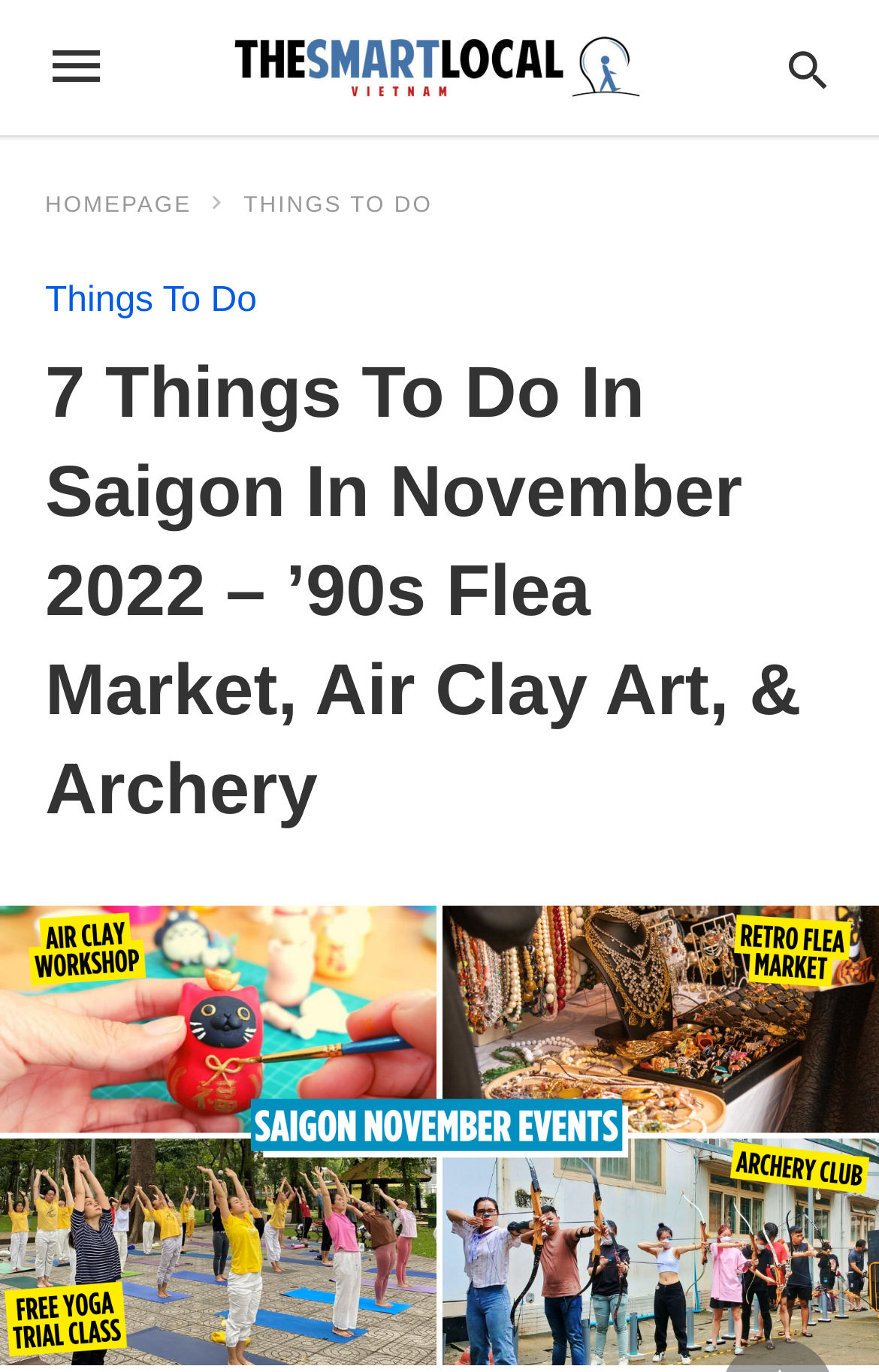Using the element description Homepage, predict the bounding box coordinates for the UI element. Provide the coordinates in (top-left x, top-left y, bottom-right x, bottom-right y) format with values ranging from 0 to 1.

[0.051, 0.141, 0.264, 0.159]